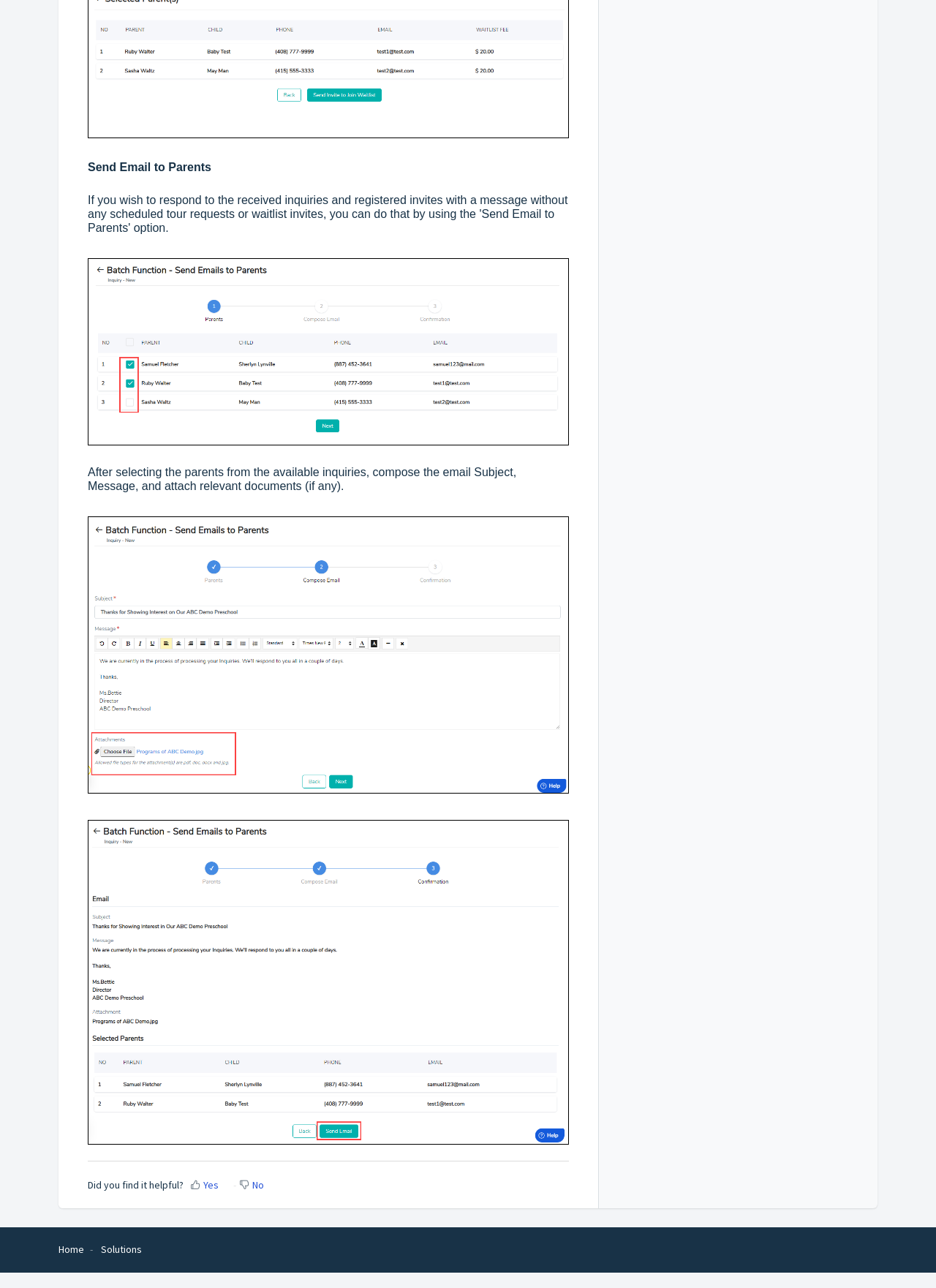Please respond in a single word or phrase: 
What are the options for the 'Did you find it helpful?' question?

Yes or No